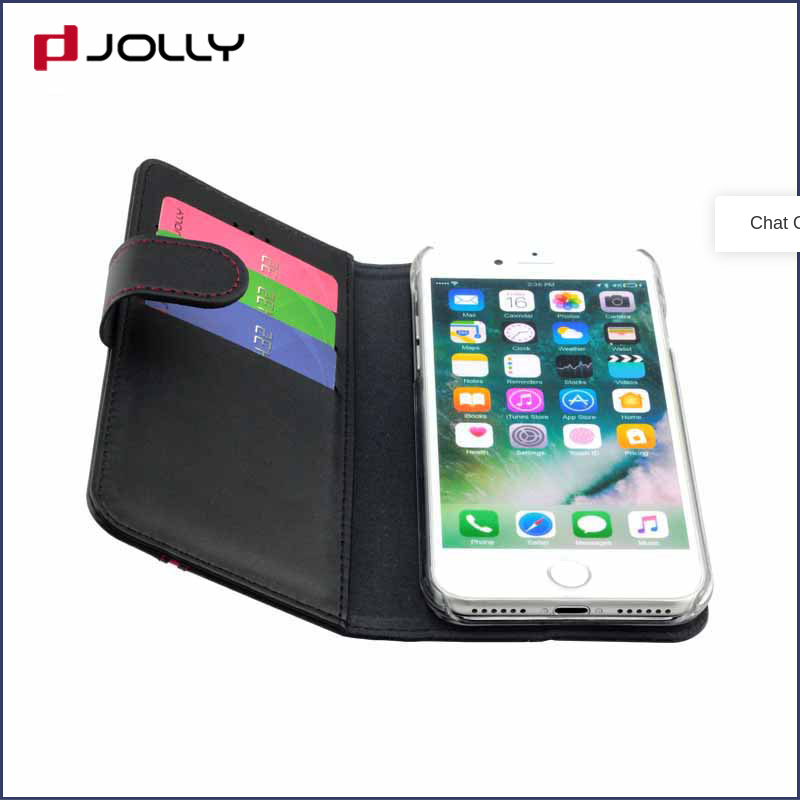Provide a comprehensive description of the image.

This image showcases a stylish and practical black leather flip wallet case designed for smartphones. The wallet is partially open, revealing compartments for three cards, each displaying different colors, indicating its functionality for organizing cards or cash. Accompanying the wallet is a smartphone that is secured in the case, showing a vibrant home screen filled with various app icons, suggesting modern usability. The sleek design highlights a combination of elegance and utility, making it a perfect accessory for individuals looking to keep their essentials stylishly protected. The brand logo "JOLLY" is displayed prominently in the top left corner, emphasizing the product's quality and design.